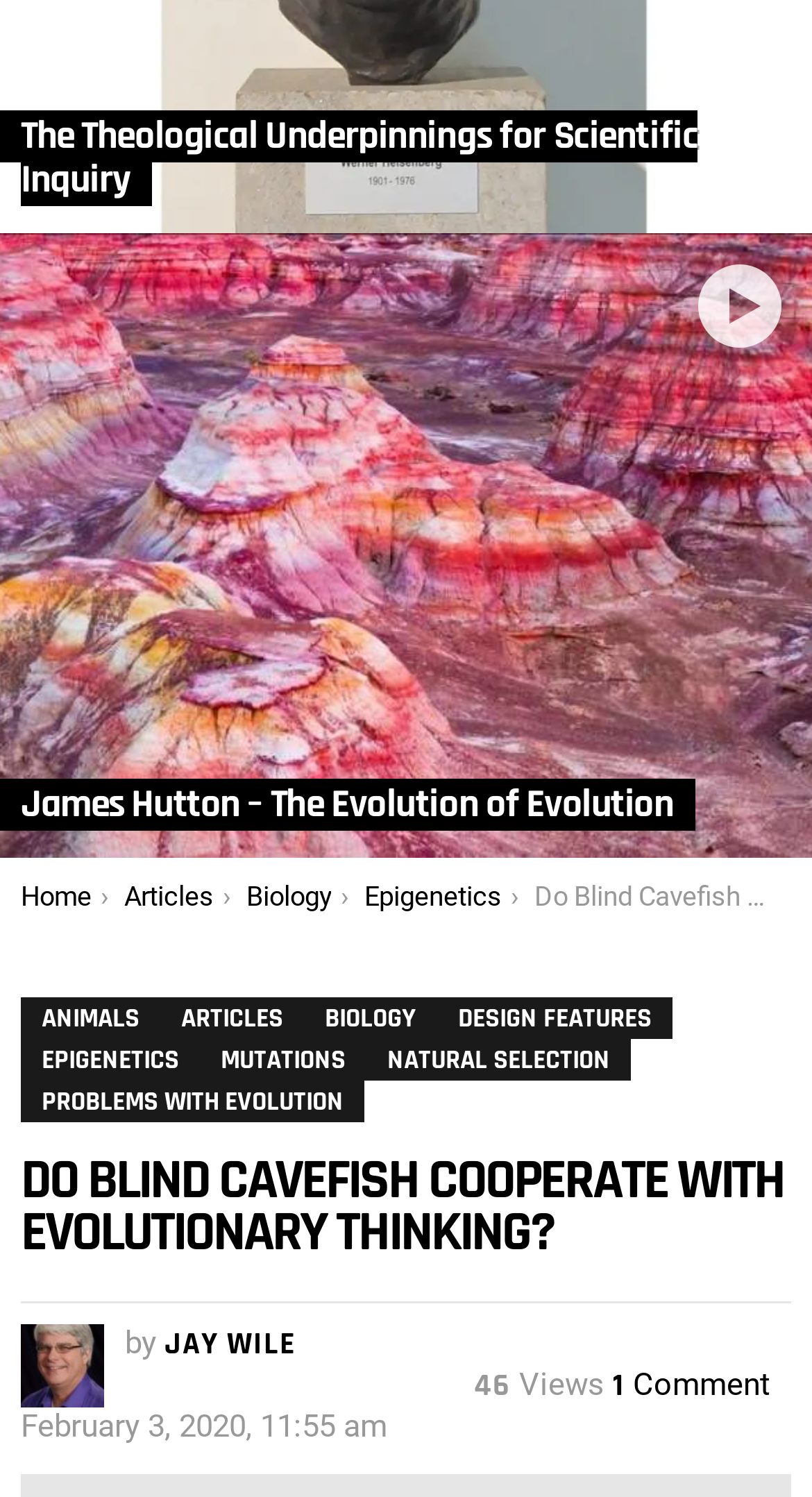Based on the image, provide a detailed and complete answer to the question: 
How many views does the article 'DO BLIND CAVEFISH COOPERATE WITH EVOLUTIONARY THINKING?' have?

I found the view count by looking at the static text element with the text '46' next to the 'Views' text, which is a common indicator of view count.